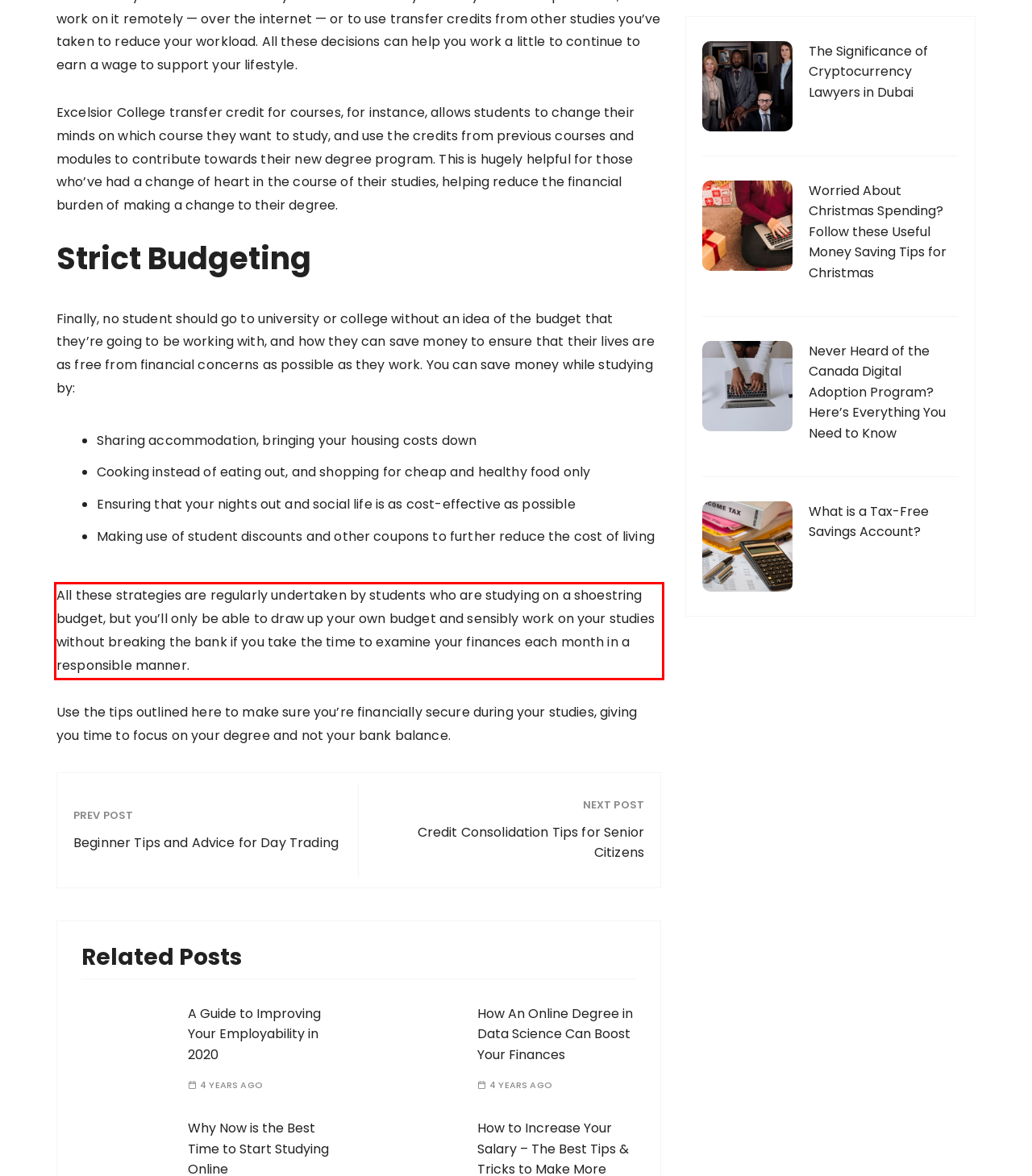Identify and transcribe the text content enclosed by the red bounding box in the given screenshot.

All these strategies are regularly undertaken by students who are studying on a shoestring budget, but you’ll only be able to draw up your own budget and sensibly work on your studies without breaking the bank if you take the time to examine your finances each month in a responsible manner.